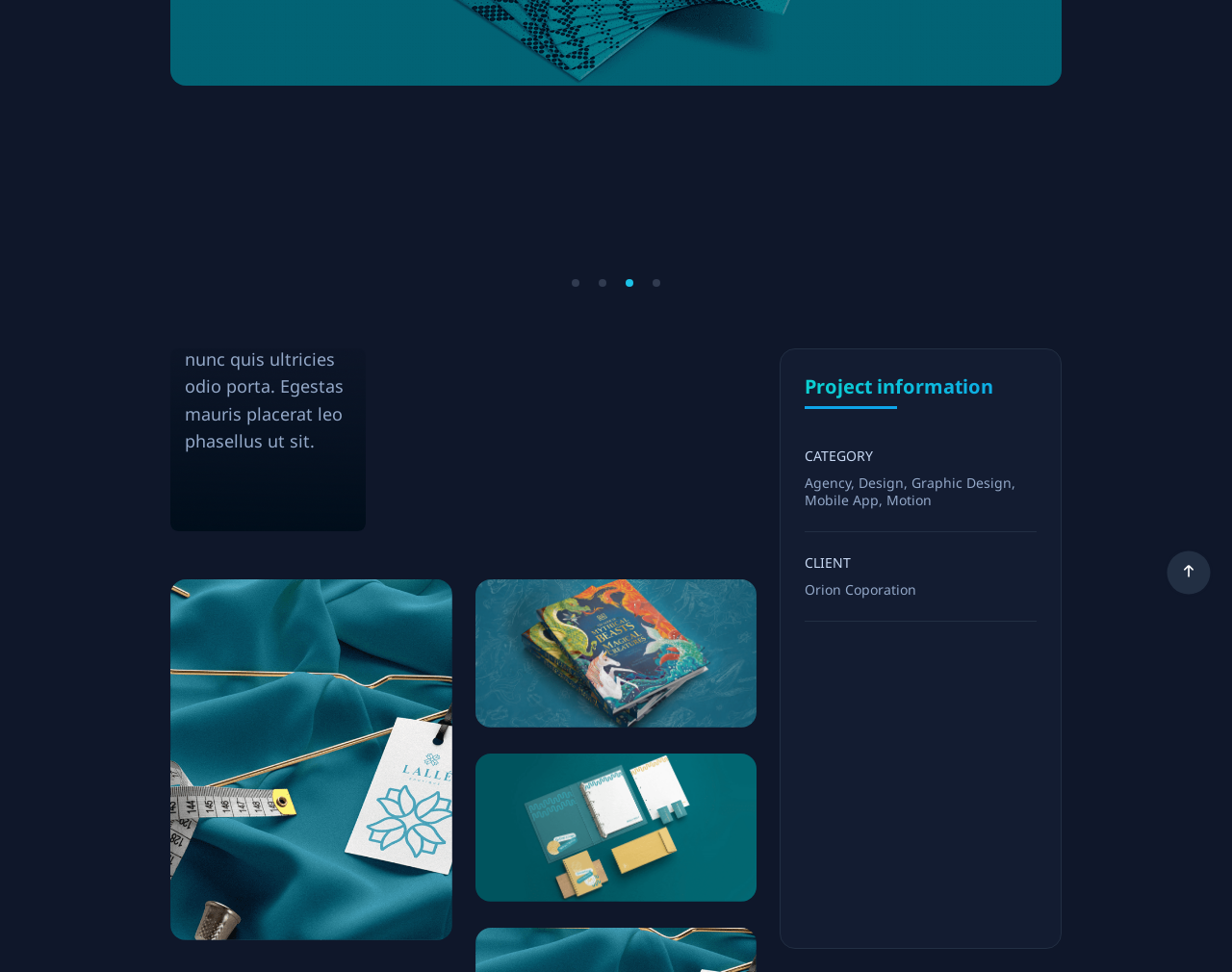Using the description: "Graphic Design", determine the UI element's bounding box coordinates. Ensure the coordinates are in the format of four float numbers between 0 and 1, i.e., [left, top, right, bottom].

[0.74, 0.487, 0.821, 0.506]